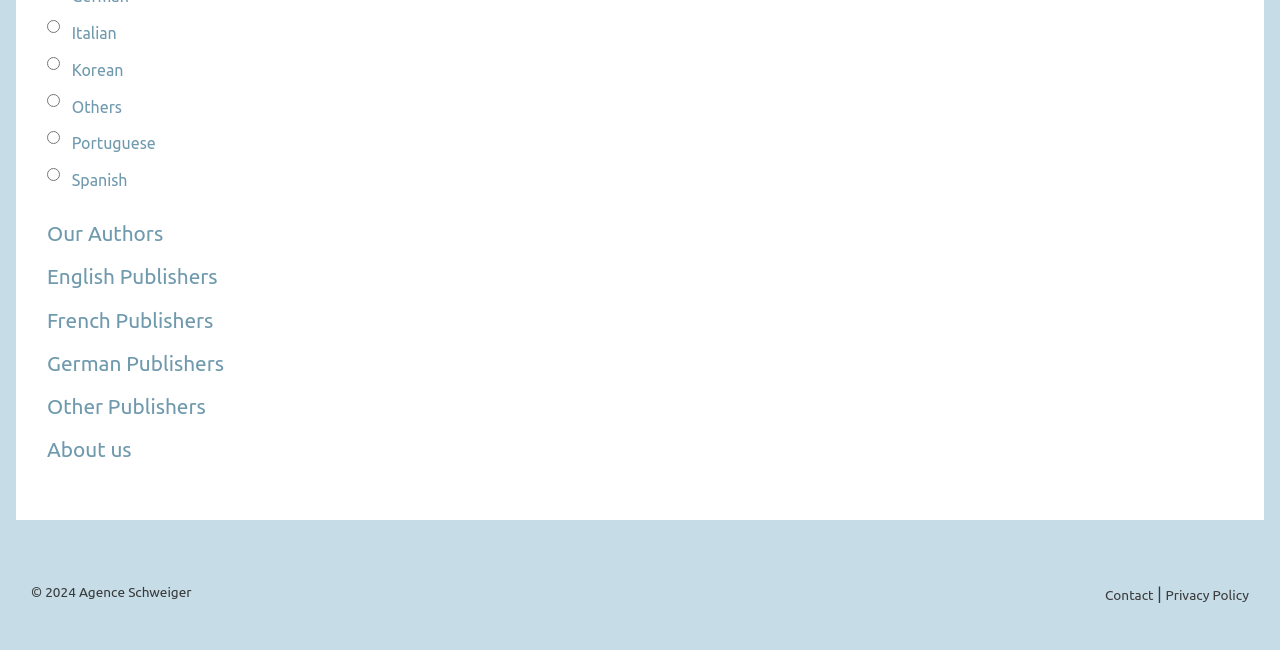Locate the bounding box for the described UI element: "Contact". Ensure the coordinates are four float numbers between 0 and 1, formatted as [left, top, right, bottom].

[0.863, 0.903, 0.901, 0.928]